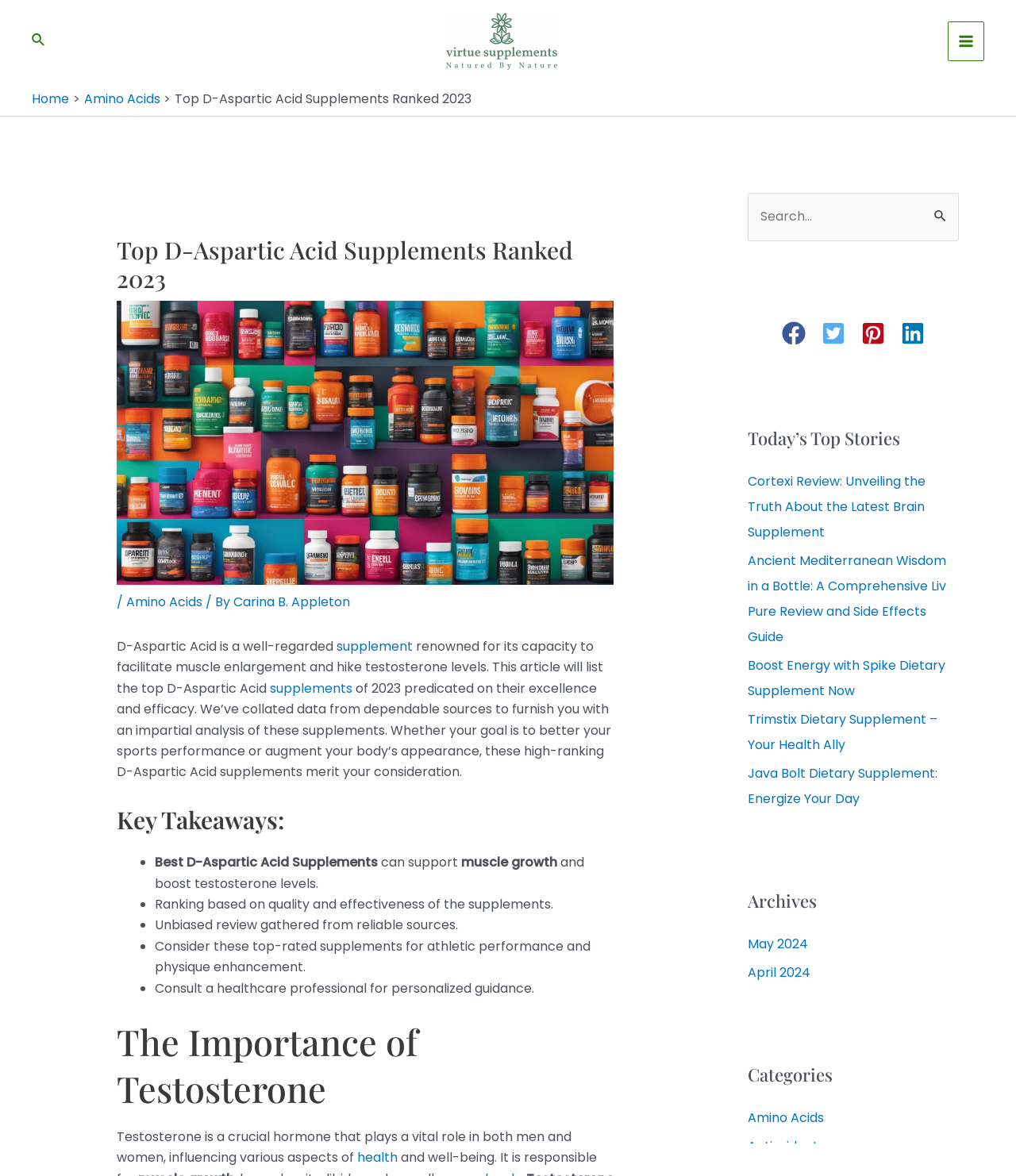Use a single word or phrase to answer the question:
What can be found in the 'Archives' section?

monthly archives